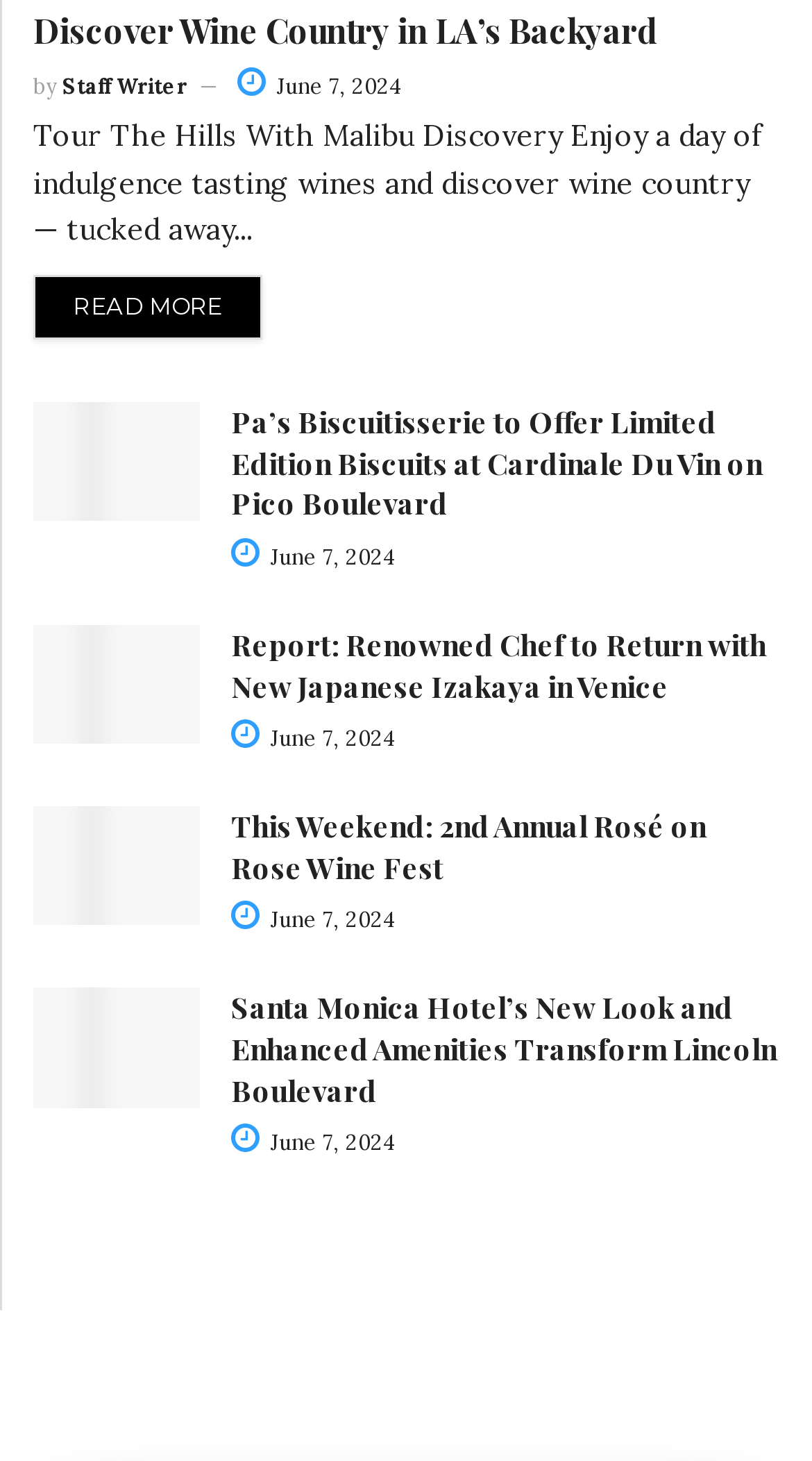Kindly provide the bounding box coordinates of the section you need to click on to fulfill the given instruction: "Learn more about the renowned chef's new Japanese izakaya in Venice".

[0.041, 0.428, 0.246, 0.509]